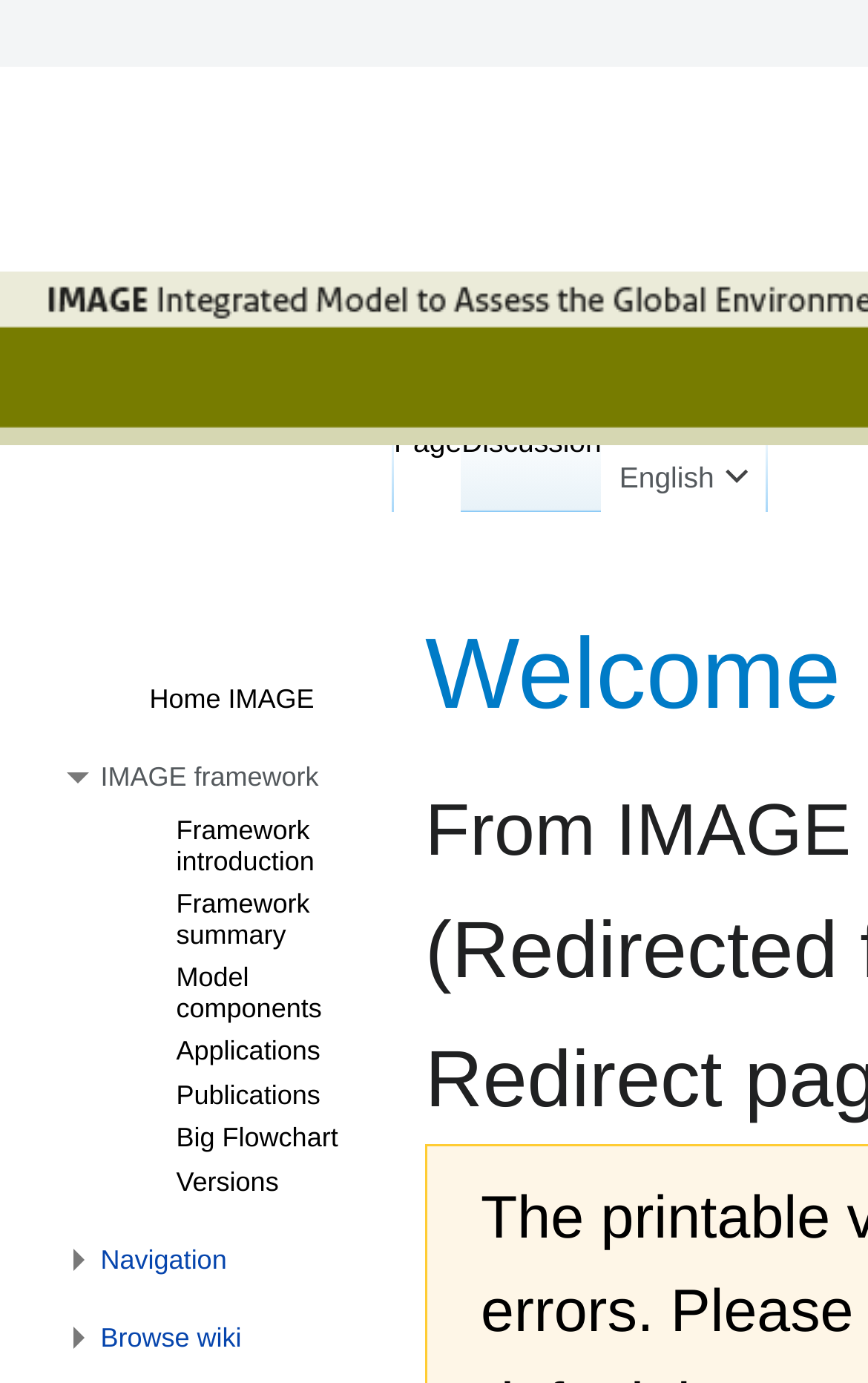Identify the bounding box coordinates for the region to click in order to carry out this instruction: "Go to IMAGE framework". Provide the coordinates using four float numbers between 0 and 1, formatted as [left, top, right, bottom].

[0.049, 0.528, 0.406, 0.877]